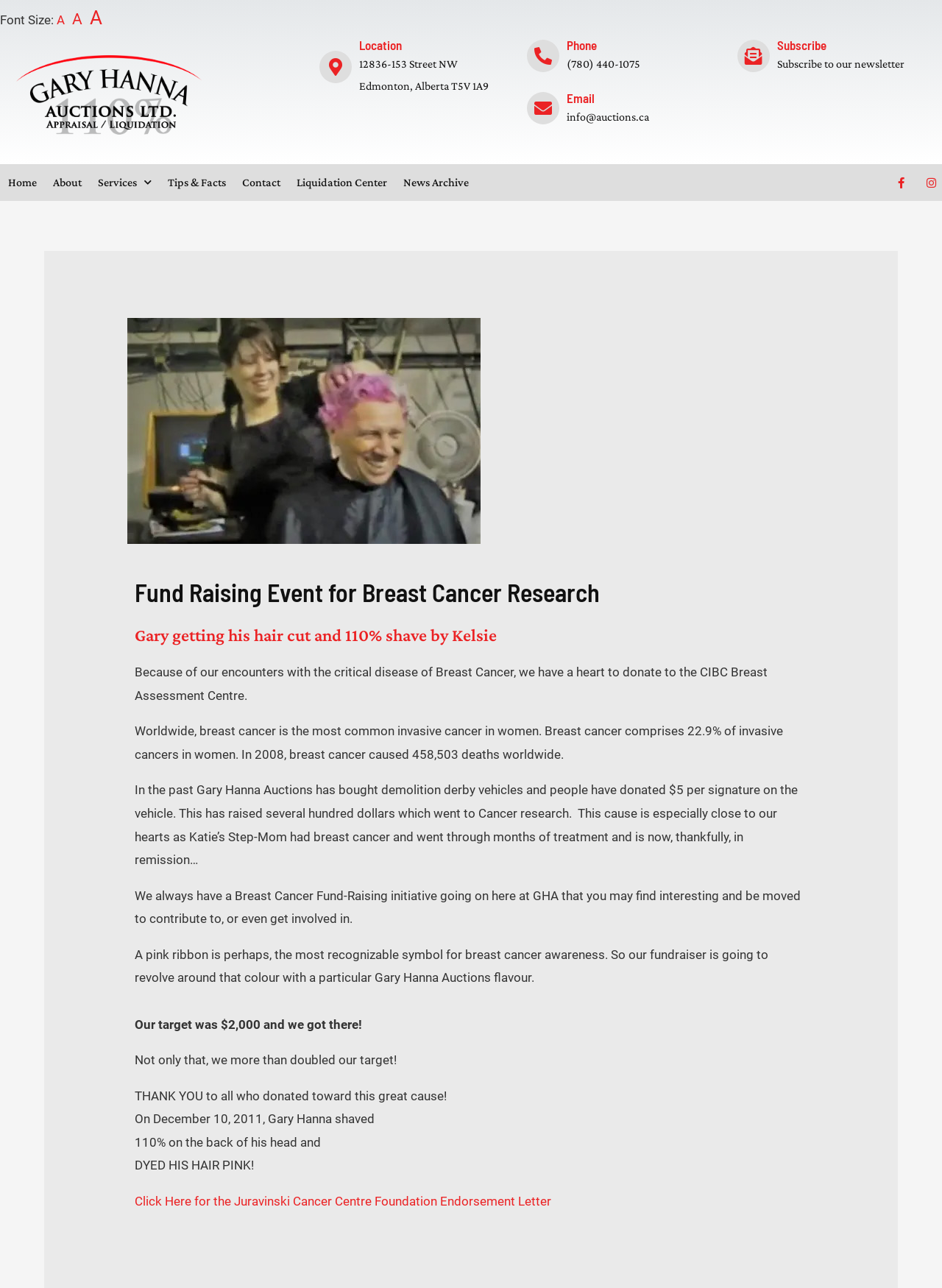Identify the bounding box coordinates of the area you need to click to perform the following instruction: "Click the 'Email' link".

[0.601, 0.07, 0.631, 0.081]